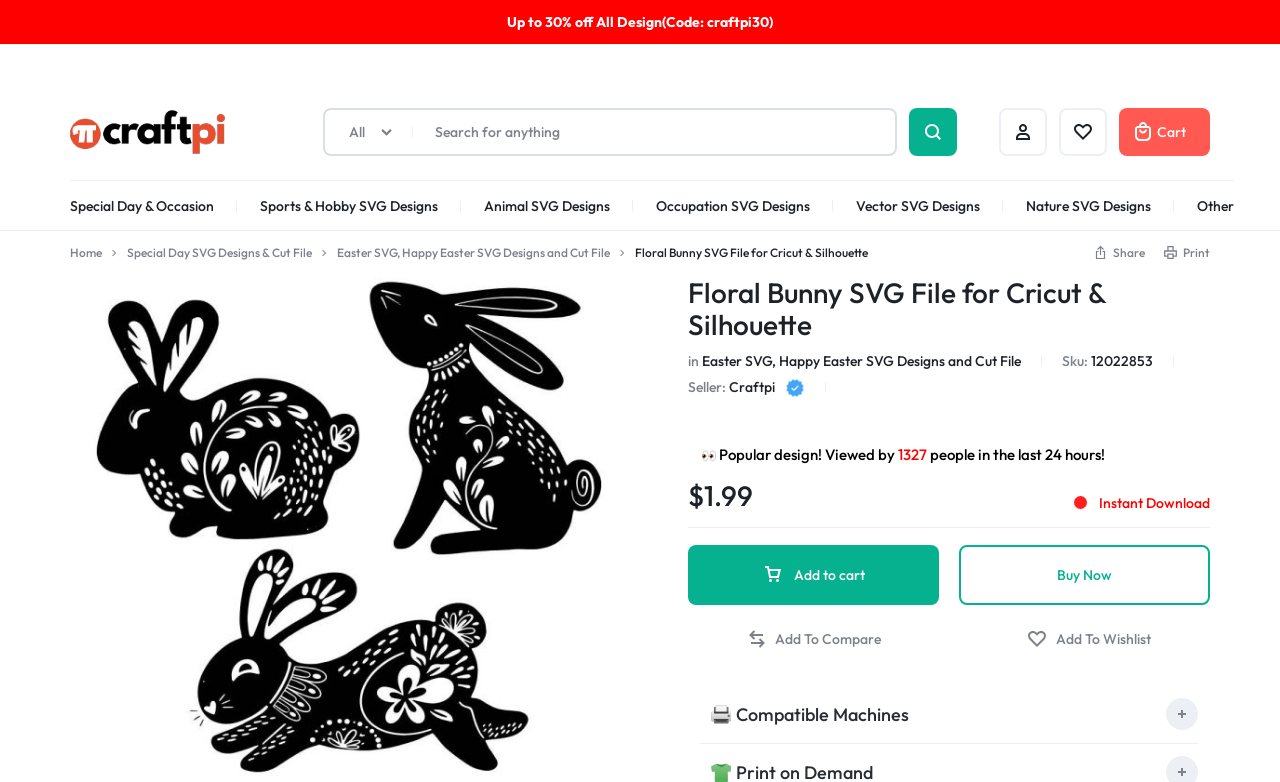Offer a meticulous caption that includes all visible features of the webpage.

This webpage is about Floral Bunny SVG designs and other SVG files for Cricut and Silhouette machines. At the top, there is a promotional banner offering up to 30% off all designs with a code. Below the banner, there is a logo of Craftpi, which is a link to the website's homepage. Next to the logo, there is a text "SVG Files For Cricut & Silhouette Machines" and a search bar where users can search for anything.

On the top-right corner, there are links to the account, wishlist, and cart. Below the search bar, there are several categories of SVG designs, including Special Day & Occasion, Sports & Hobby, Animal, Occupation, Vector, and more. Each category has multiple sub-links to specific designs, such as Autism SVG Designs, Baseball SVG Designs, Bird SVG Design, and so on.

The webpage has a total of 54 links to different SVG design categories and sub-categories. The links are arranged in a grid-like structure, with multiple columns and rows. The webpage also has a few images, including the Craftpi logo and possibly some icons or graphics for the different design categories. Overall, the webpage is a catalog of SVG designs for various themes and occasions, allowing users to browse and download their desired designs.